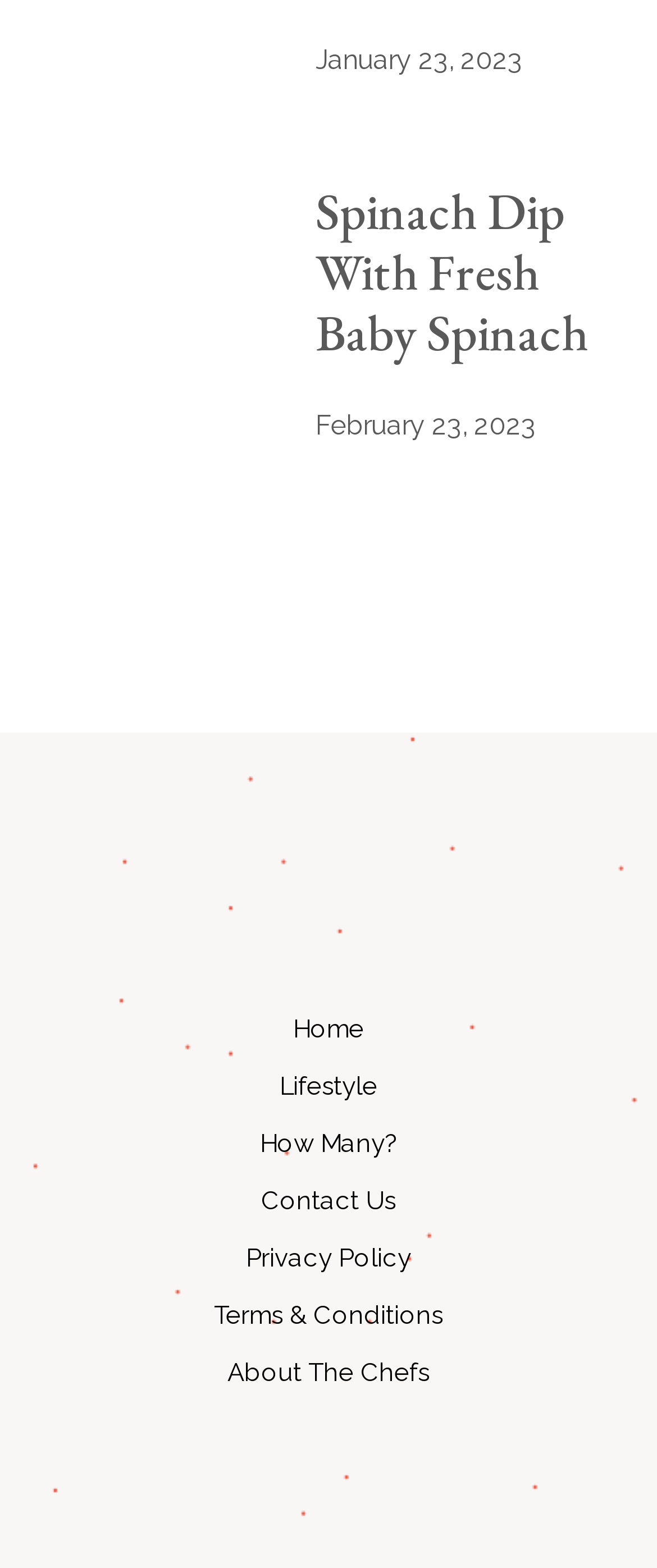Determine the bounding box coordinates for the UI element with the following description: "February 23, 2023". The coordinates should be four float numbers between 0 and 1, represented as [left, top, right, bottom].

[0.48, 0.258, 0.816, 0.286]